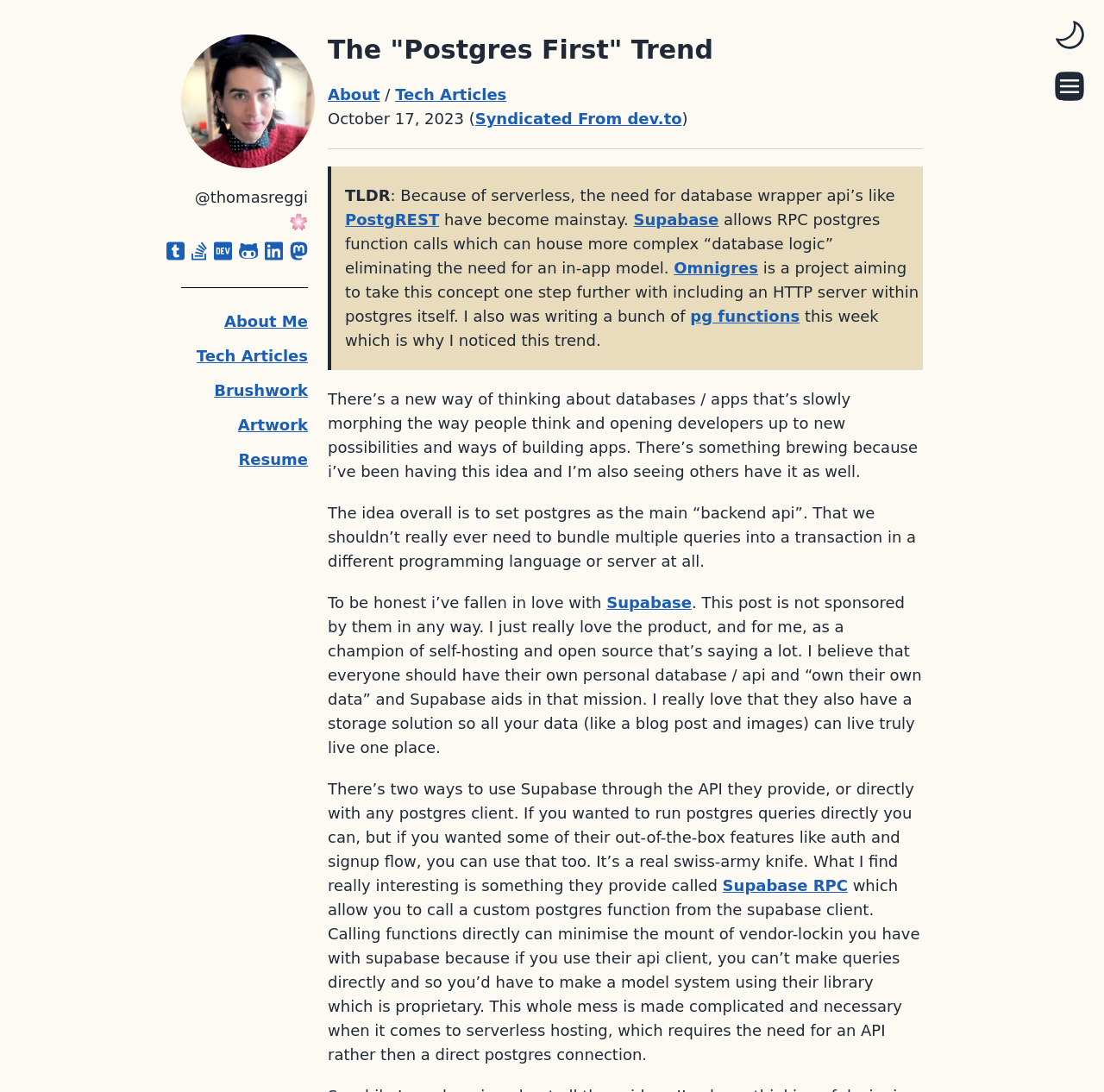Respond to the following query with just one word or a short phrase: 
Is the dark mode toggle button checked?

No